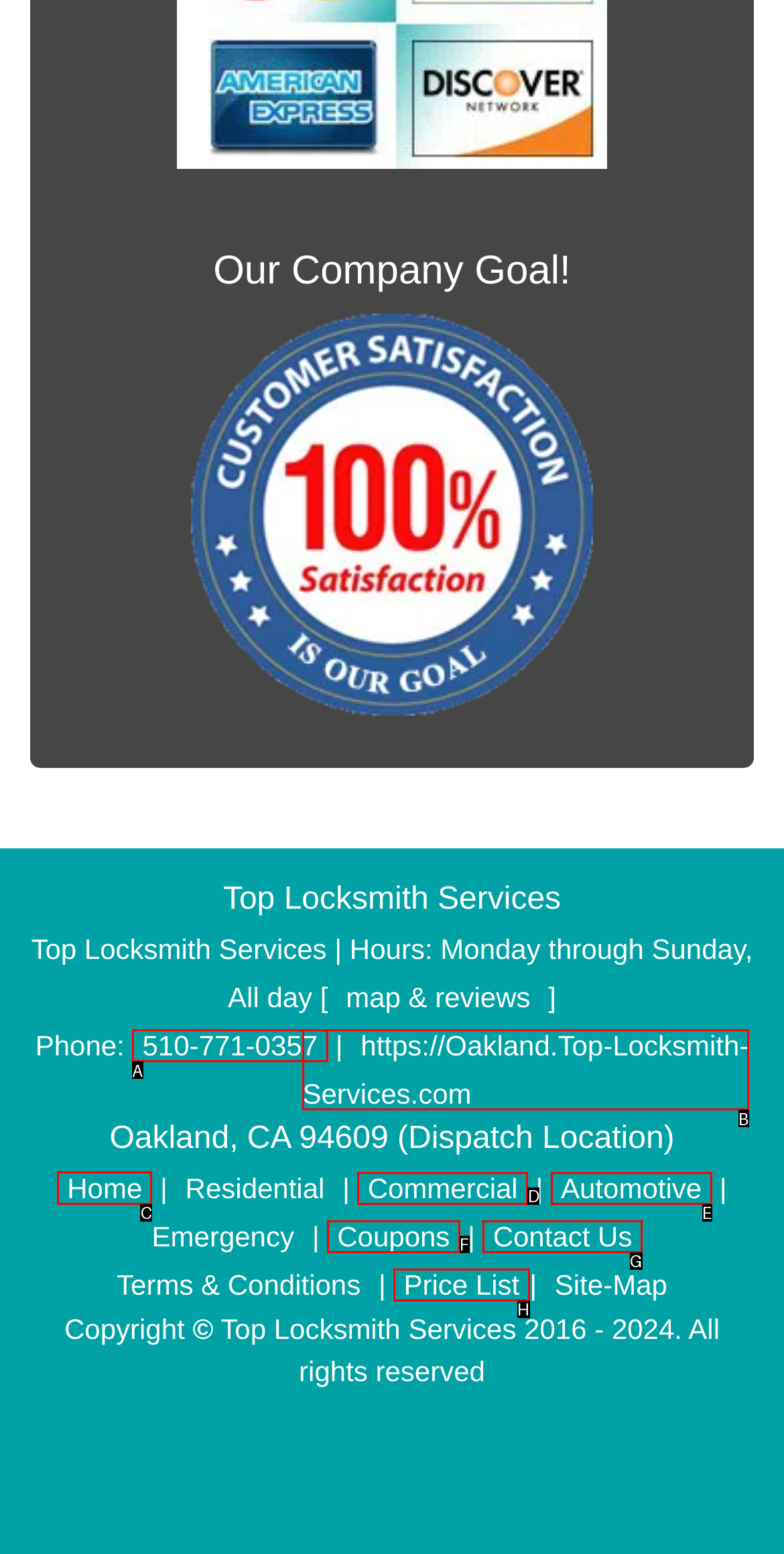Tell me which letter corresponds to the UI element that should be clicked to fulfill this instruction: Click the 'Home' link
Answer using the letter of the chosen option directly.

C